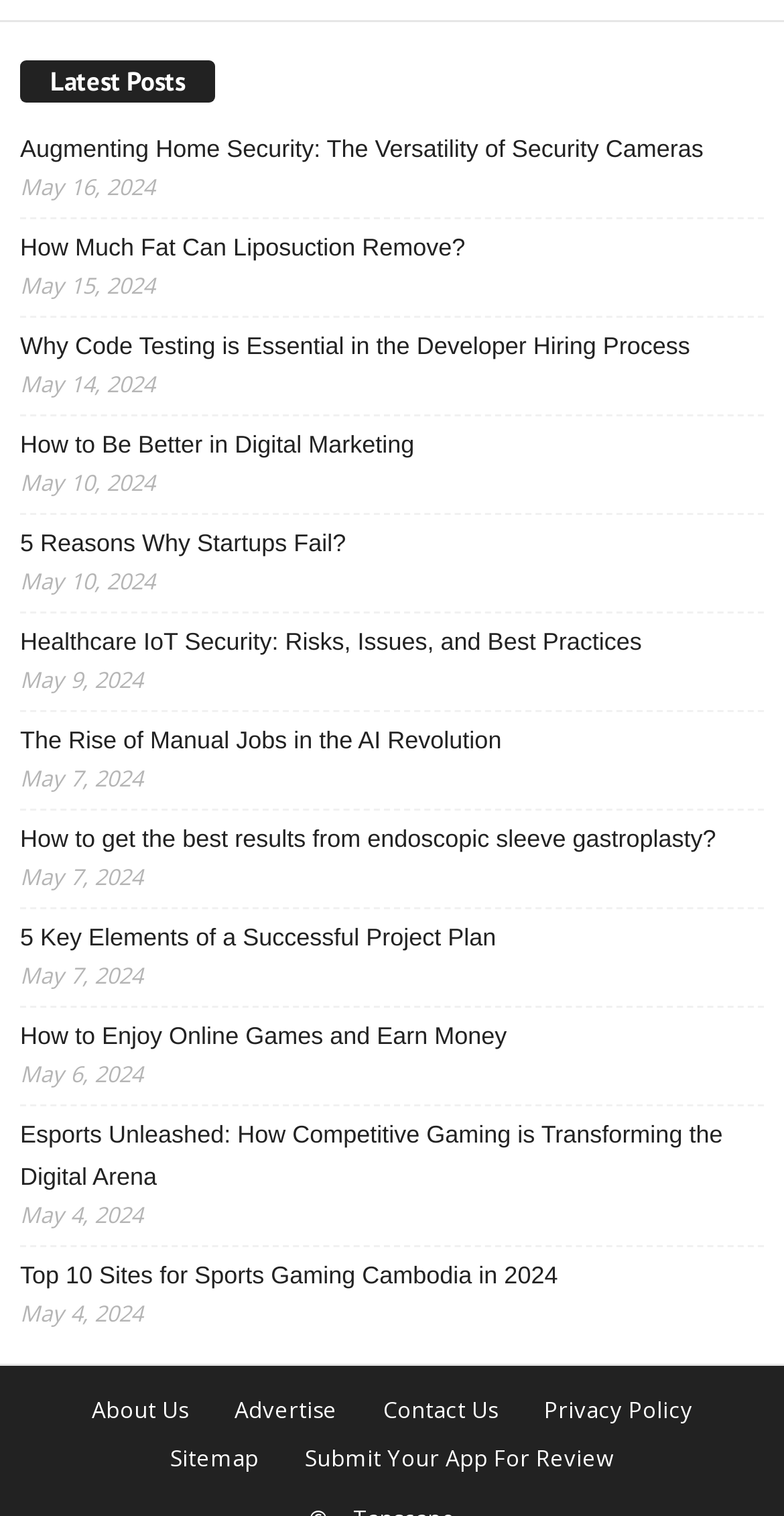Answer the question in a single word or phrase:
How many posts are there from May 2024?

9